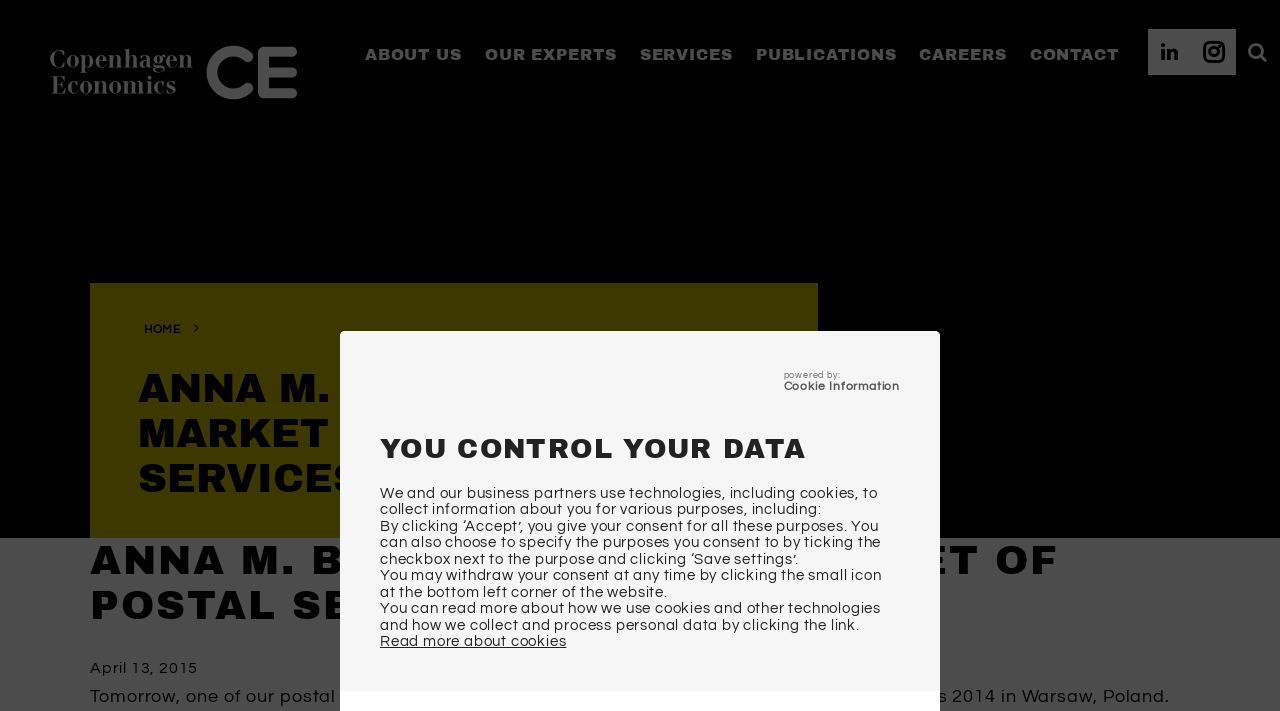What is the date of the event?
Please interpret the details in the image and answer the question thoroughly.

The date of the event can be found at the bottom of the webpage, which is 'April 13, 2015'. This date is likely related to the event where Anna M. Boivie speaks at the Market of Postal Services in Poland.